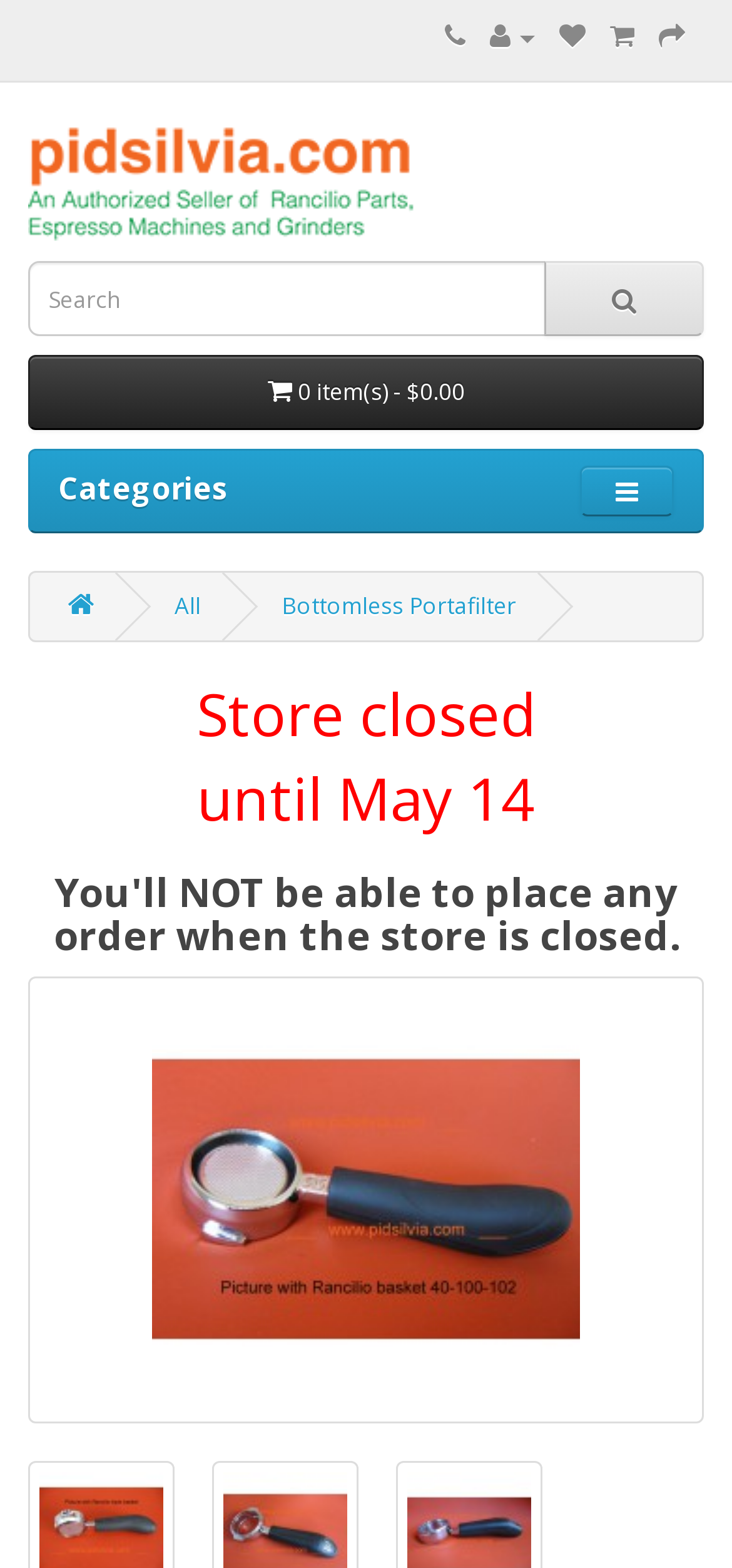Elaborate on the different components and information displayed on the webpage.

This webpage is about a product called "Naked Bottomless Portafilter". At the top, there are five social media links, aligned horizontally, each represented by an icon. To the right of these icons, there is a link to the website "pidsilvia.com" with a corresponding image. 

Below these elements, there is a search bar with a "Search" label and a button with a magnifying glass icon. To the right of the search bar, there is a button showing the number of items in the cart and the total cost.

On the left side, there is a "Categories" label, and below it, there are three links: "All", "Bottomless Portafilter", and another icon. 

The main content of the page is divided into three sections. The first section has three headings, announcing that the store is closed until May 14, and explaining that no orders can be placed during this time. 

The second section is a product showcase, featuring the "Bottomless Portafilter" product. This section has a large image of the product, taking up most of the width of the page. 

There is no other content or images on the page besides the product image and the website logo.